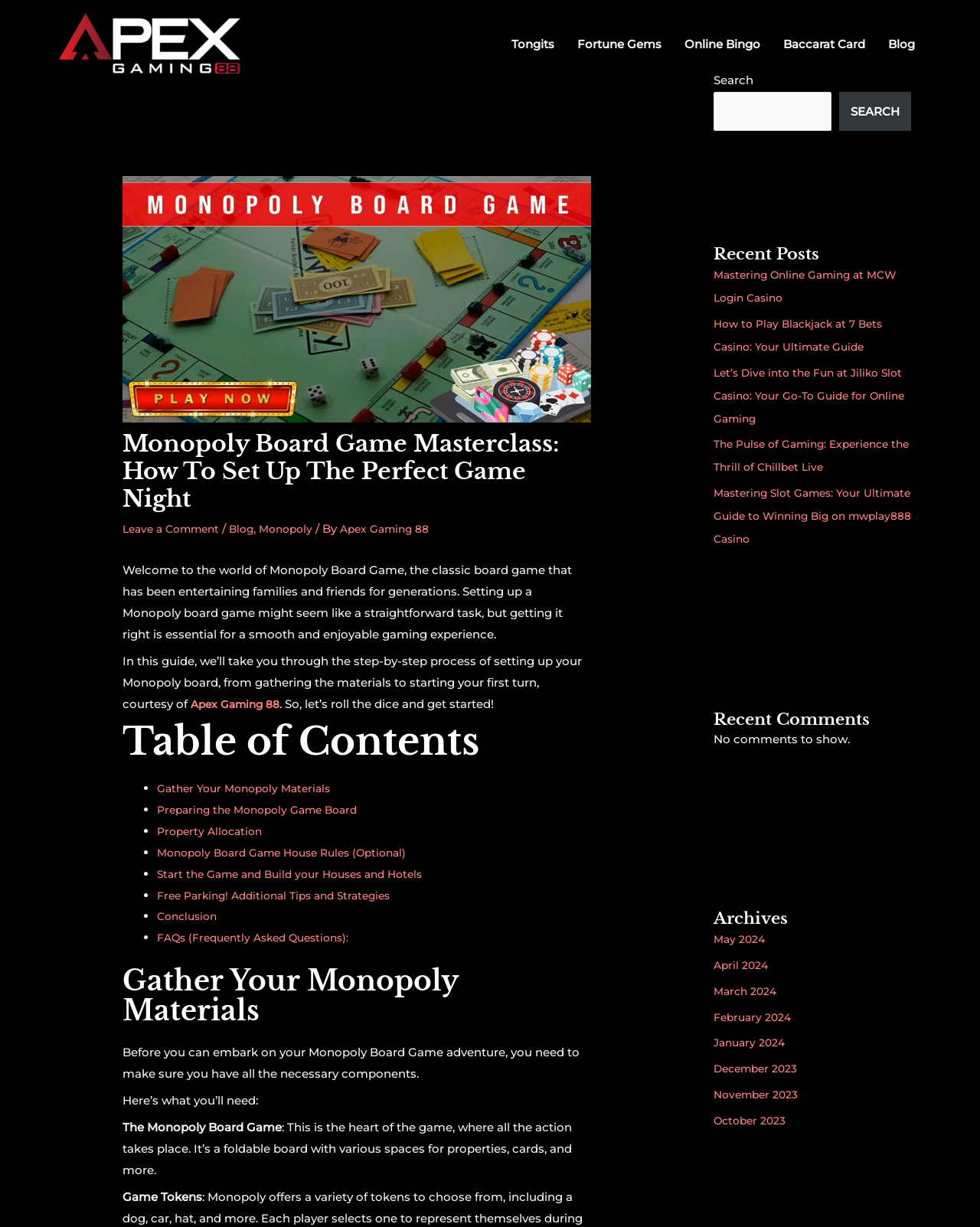Determine the bounding box of the UI element mentioned here: "Search". The coordinates must be in the format [left, top, right, bottom] with values ranging from 0 to 1.

[0.856, 0.075, 0.93, 0.107]